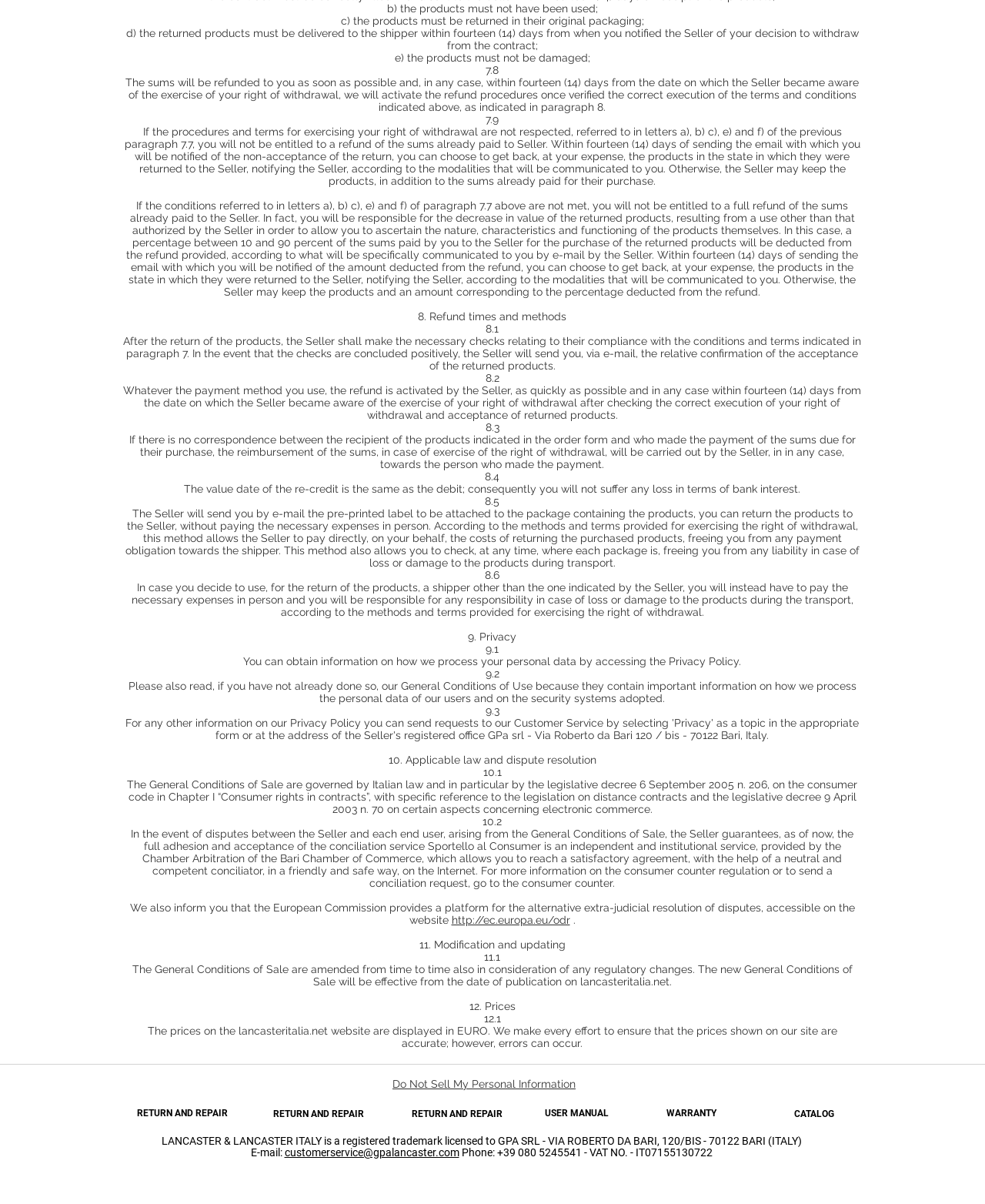Please determine the bounding box of the UI element that matches this description: WARRANTY. The coordinates should be given as (top-left x, top-left y, bottom-right x, bottom-right y), with all values between 0 and 1.

[0.659, 0.908, 0.745, 0.942]